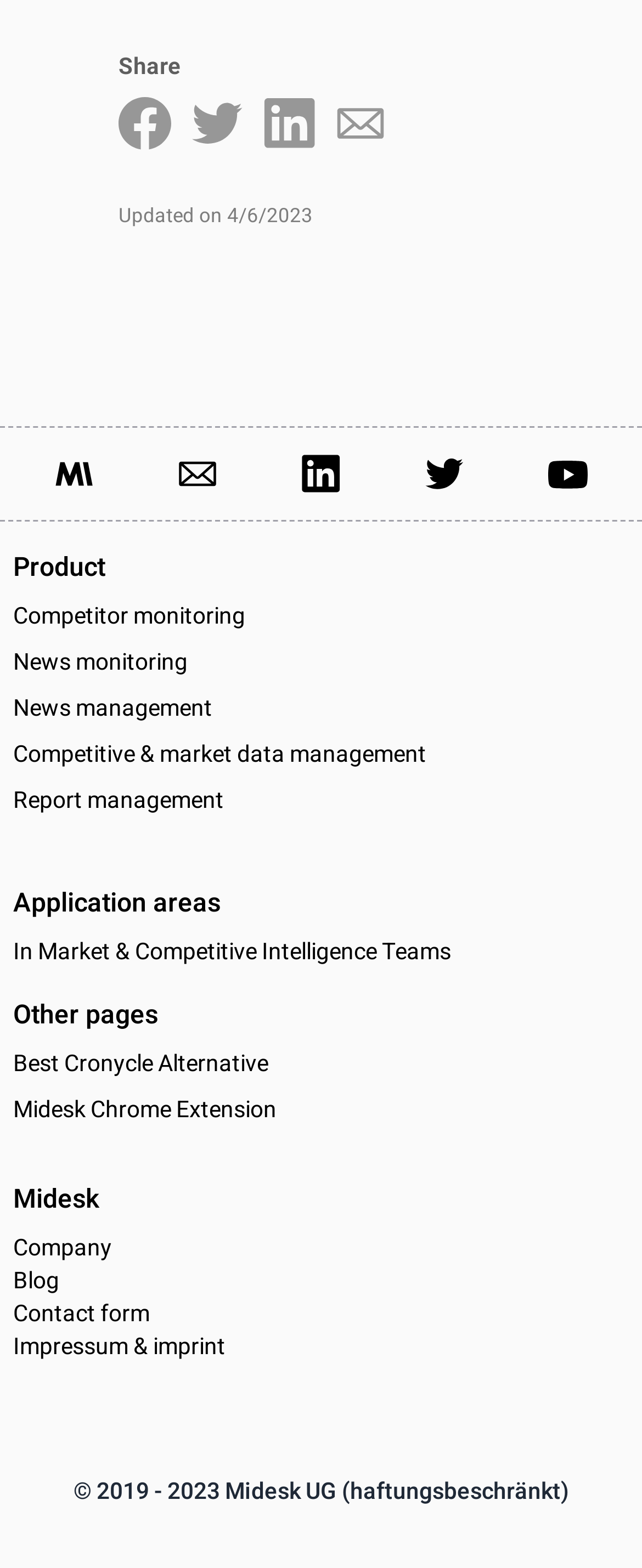Respond concisely with one word or phrase to the following query:
How many links are available under 'Other pages'?

4